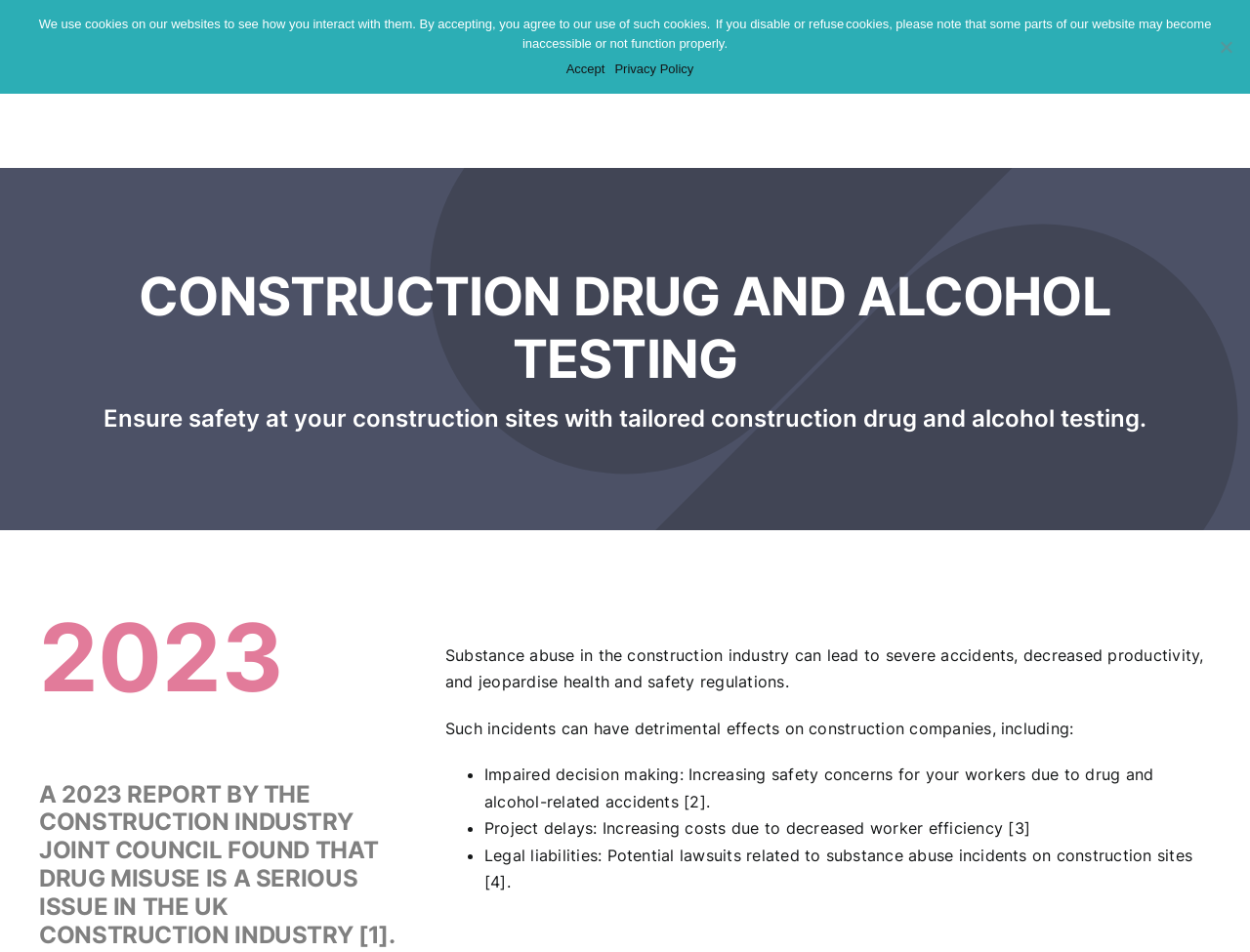What is the source of the report mentioned on the webpage?
Provide a comprehensive and detailed answer to the question.

The webpage mentions a 2023 report by the Construction Industry Joint Council that found drug misuse to be a serious issue in the UK construction industry.